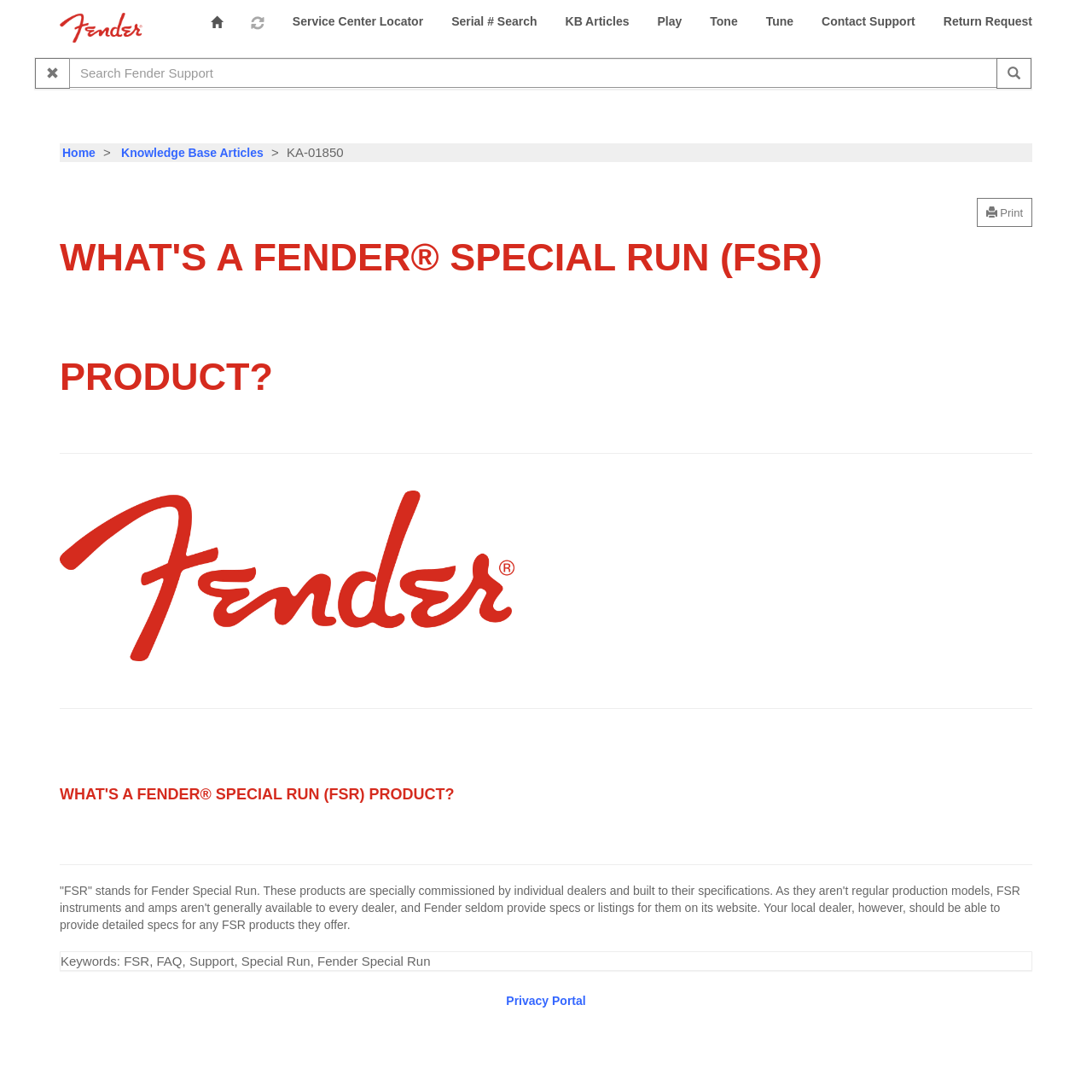Please answer the following question using a single word or phrase: What is the logo image on the top left?

Fender